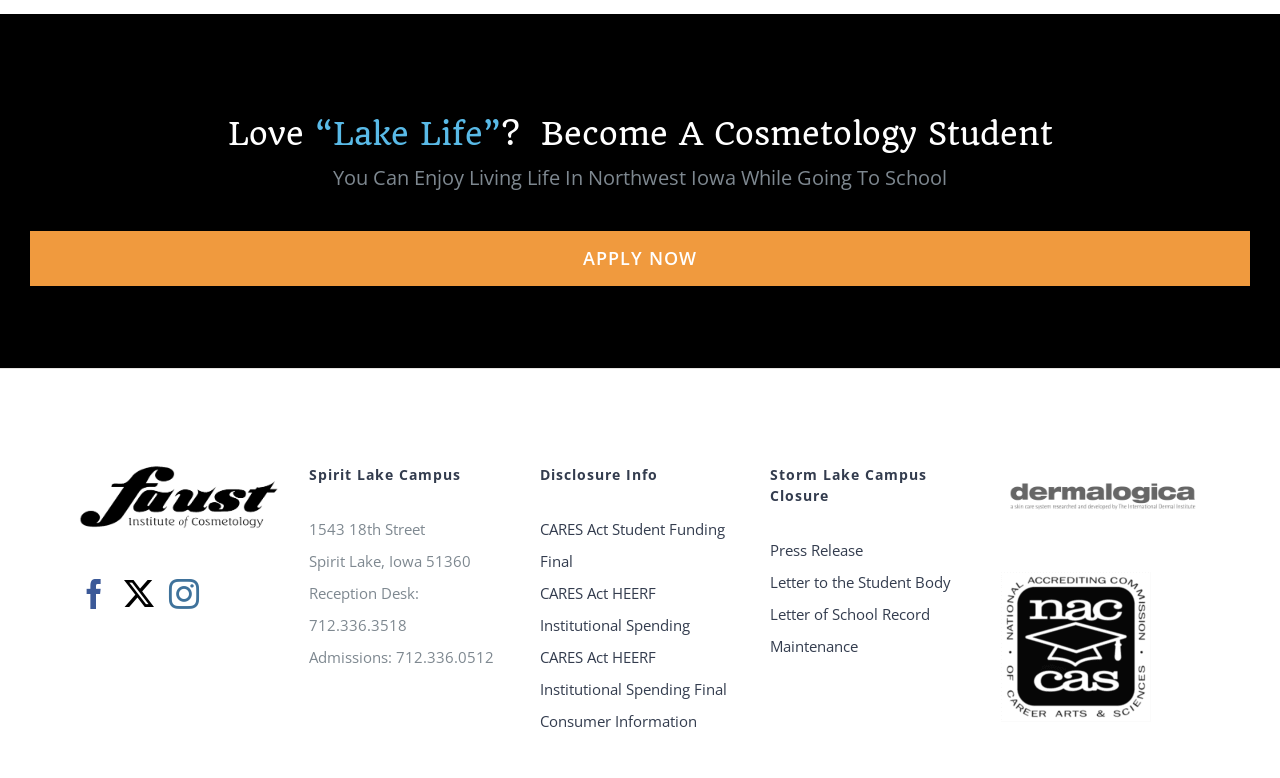Using the element description Press Release, predict the bounding box coordinates for the UI element. Provide the coordinates in (top-left x, top-left y, bottom-right x, bottom-right y) format with values ranging from 0 to 1.

[0.602, 0.686, 0.758, 0.727]